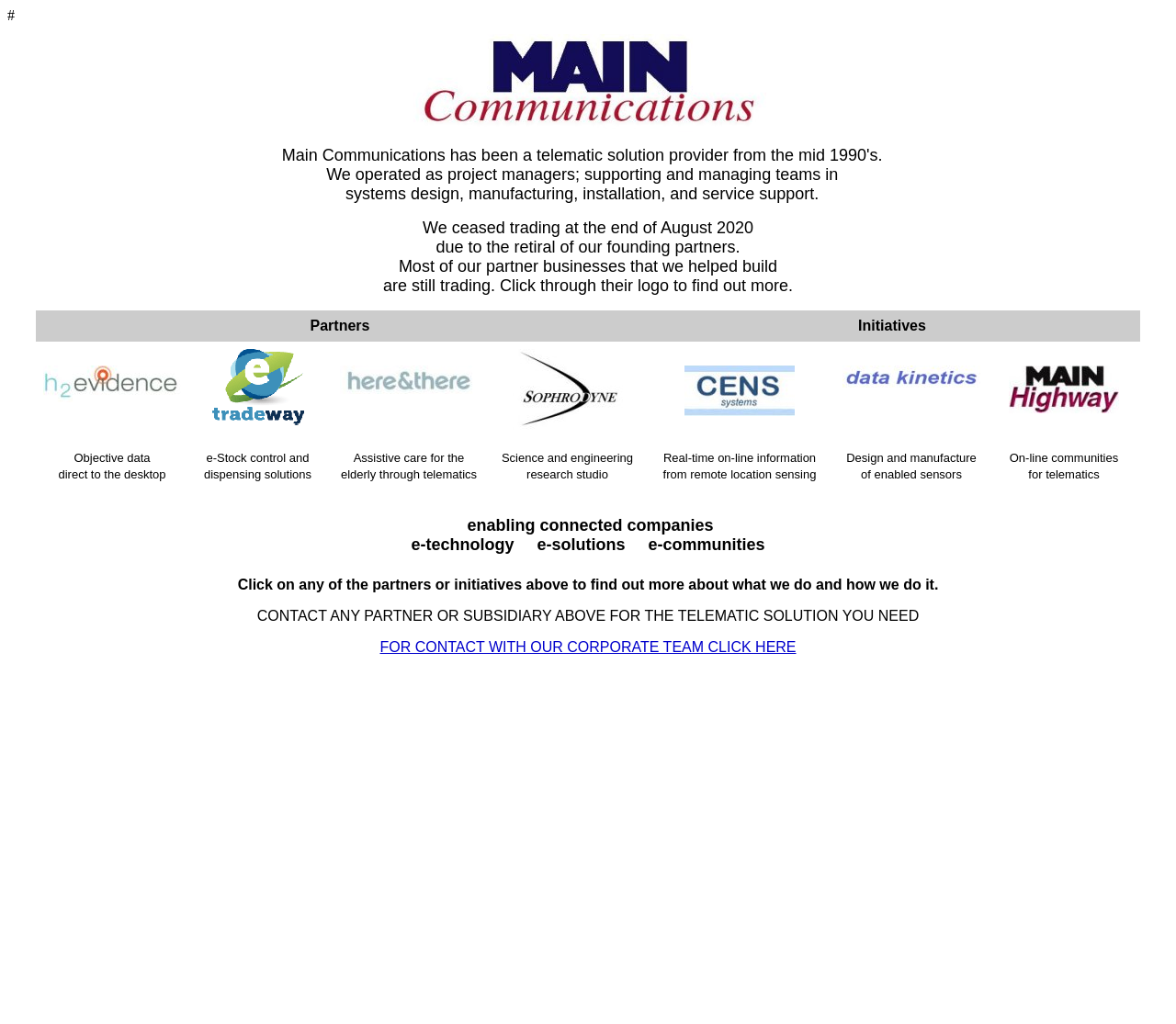What is the purpose of the 'CLICK HERE' link?
From the image, respond using a single word or phrase.

To contact the corporate team